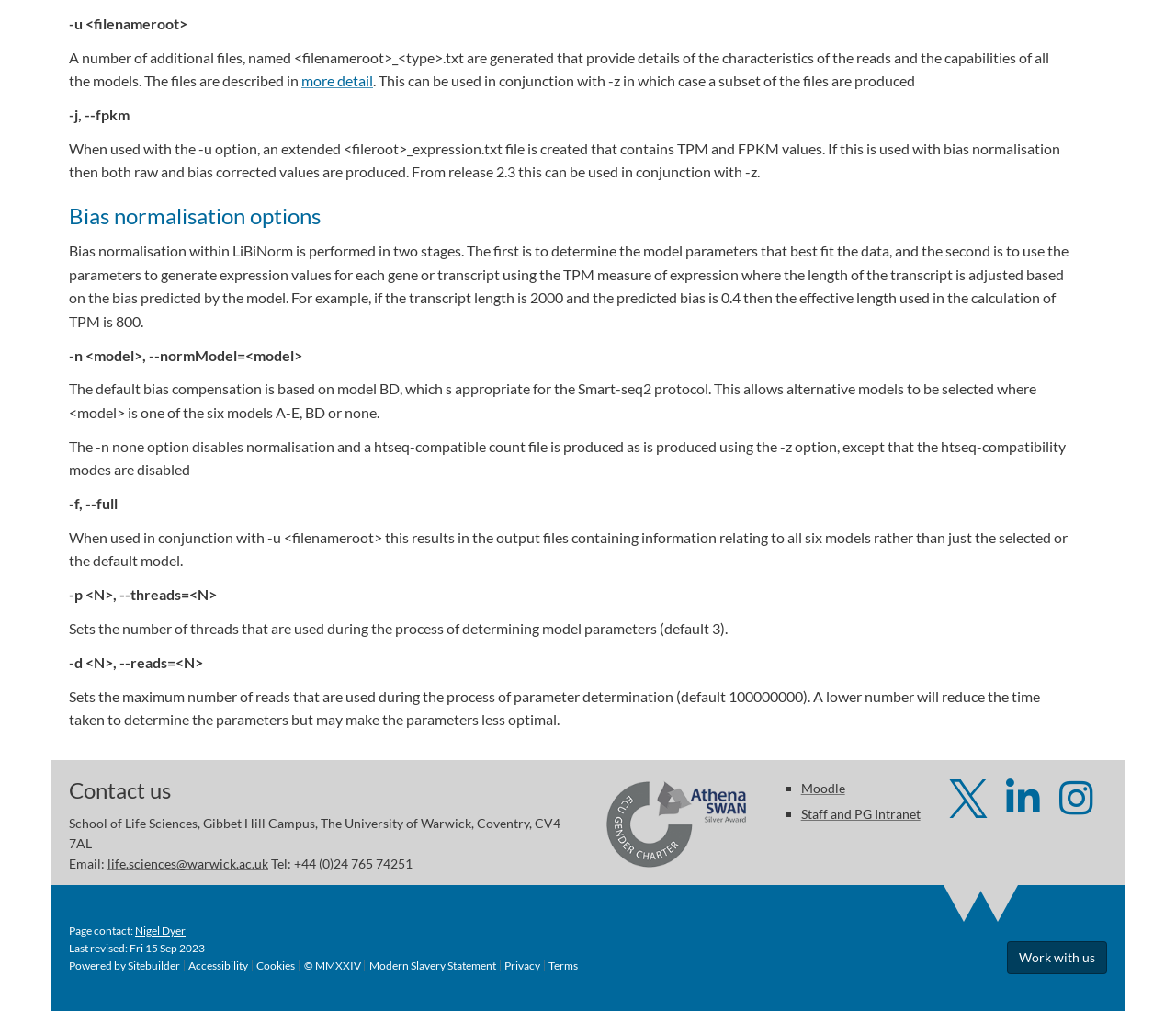Can you identify the bounding box coordinates of the clickable region needed to carry out this instruction: 'Follow Warwick Life Sciences on Twitter'? The coordinates should be four float numbers within the range of 0 to 1, stated as [left, top, right, bottom].

[0.807, 0.791, 0.84, 0.806]